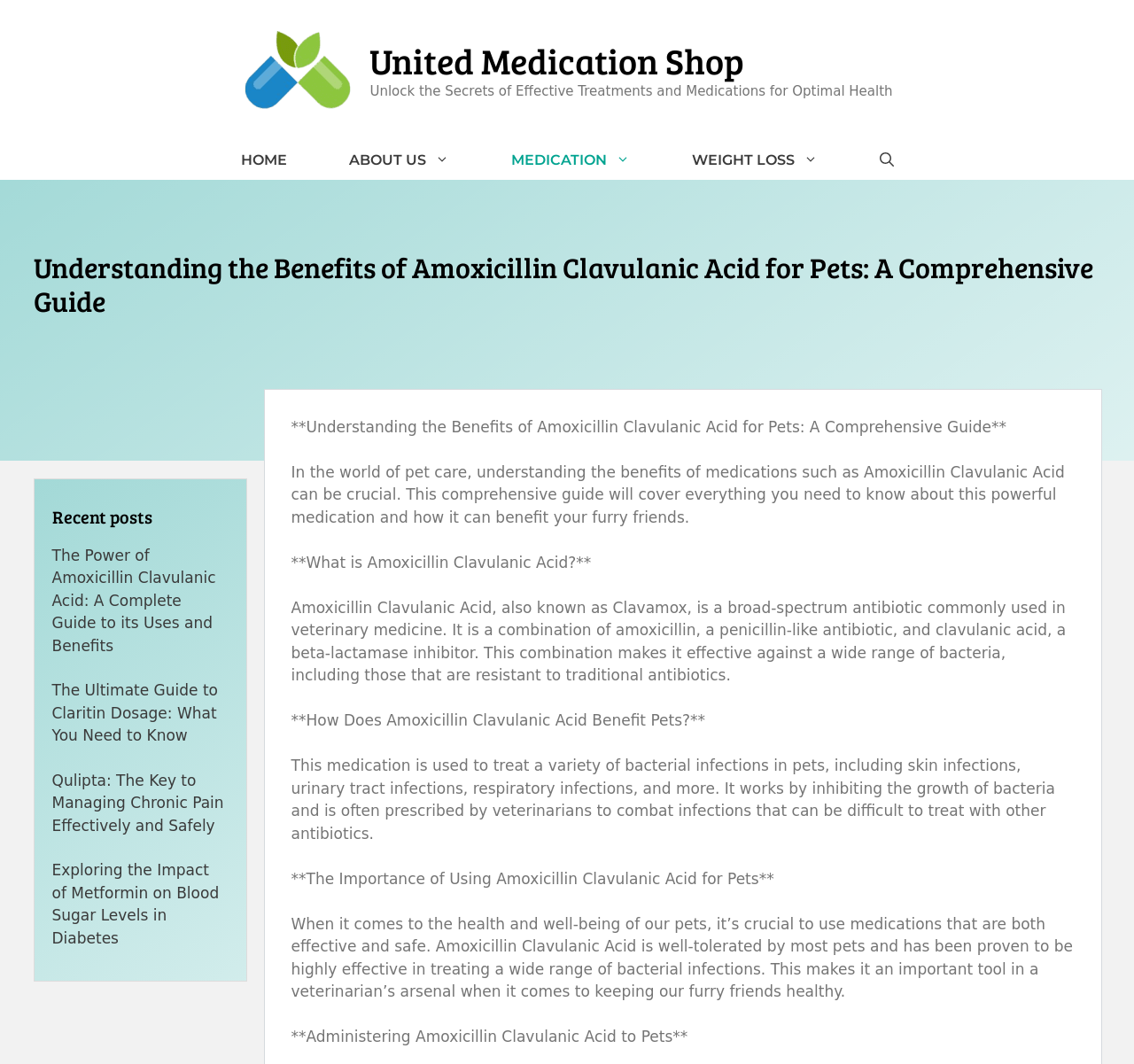Determine the bounding box coordinates for the clickable element required to fulfill the instruction: "View the 'The Power of Amoxicillin Clavulanic Acid: A Complete Guide to its Uses and Benefits' post". Provide the coordinates as four float numbers between 0 and 1, i.e., [left, top, right, bottom].

[0.046, 0.514, 0.19, 0.615]